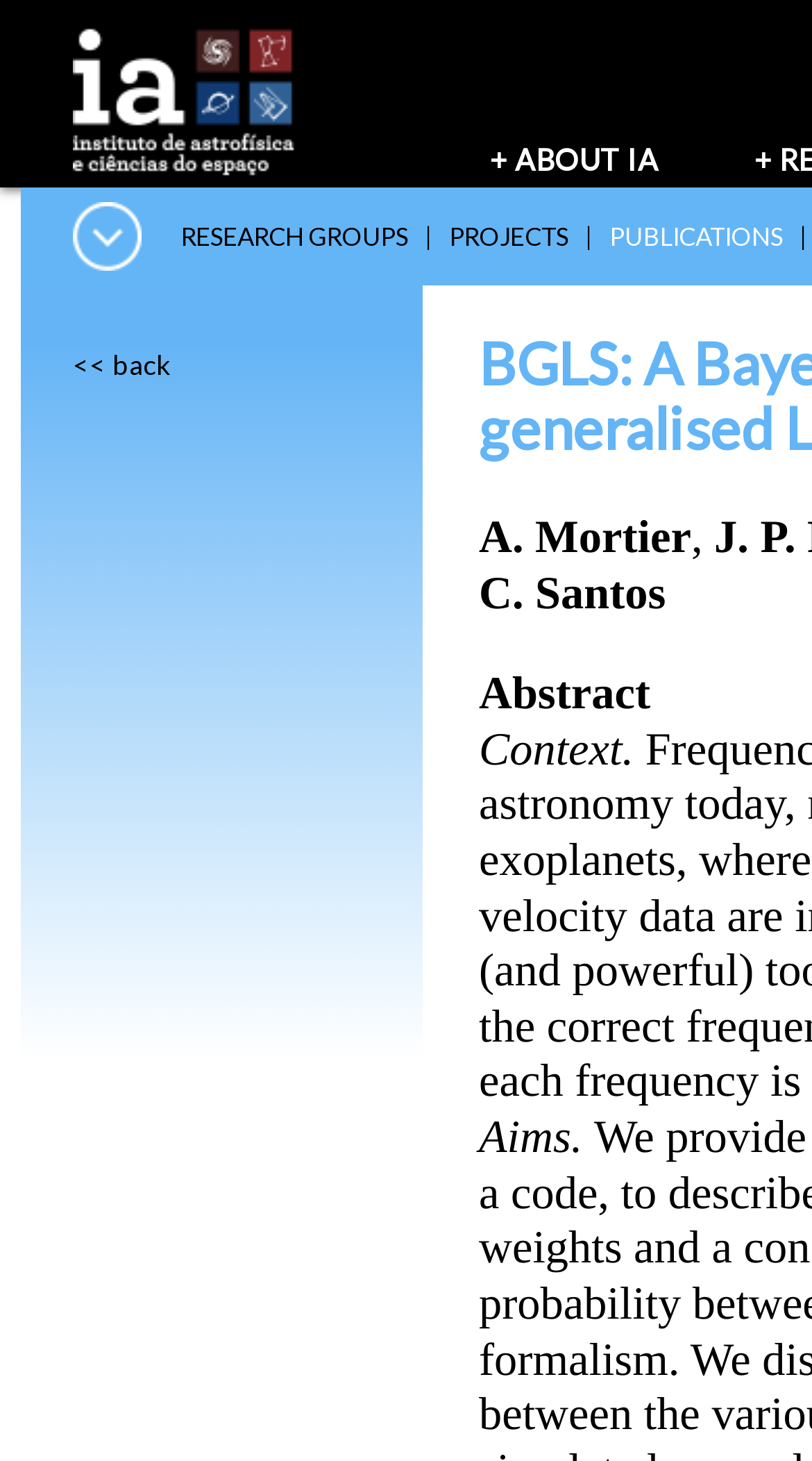From the webpage screenshot, predict the bounding box of the UI element that matches this description: "Home Improvements".

None